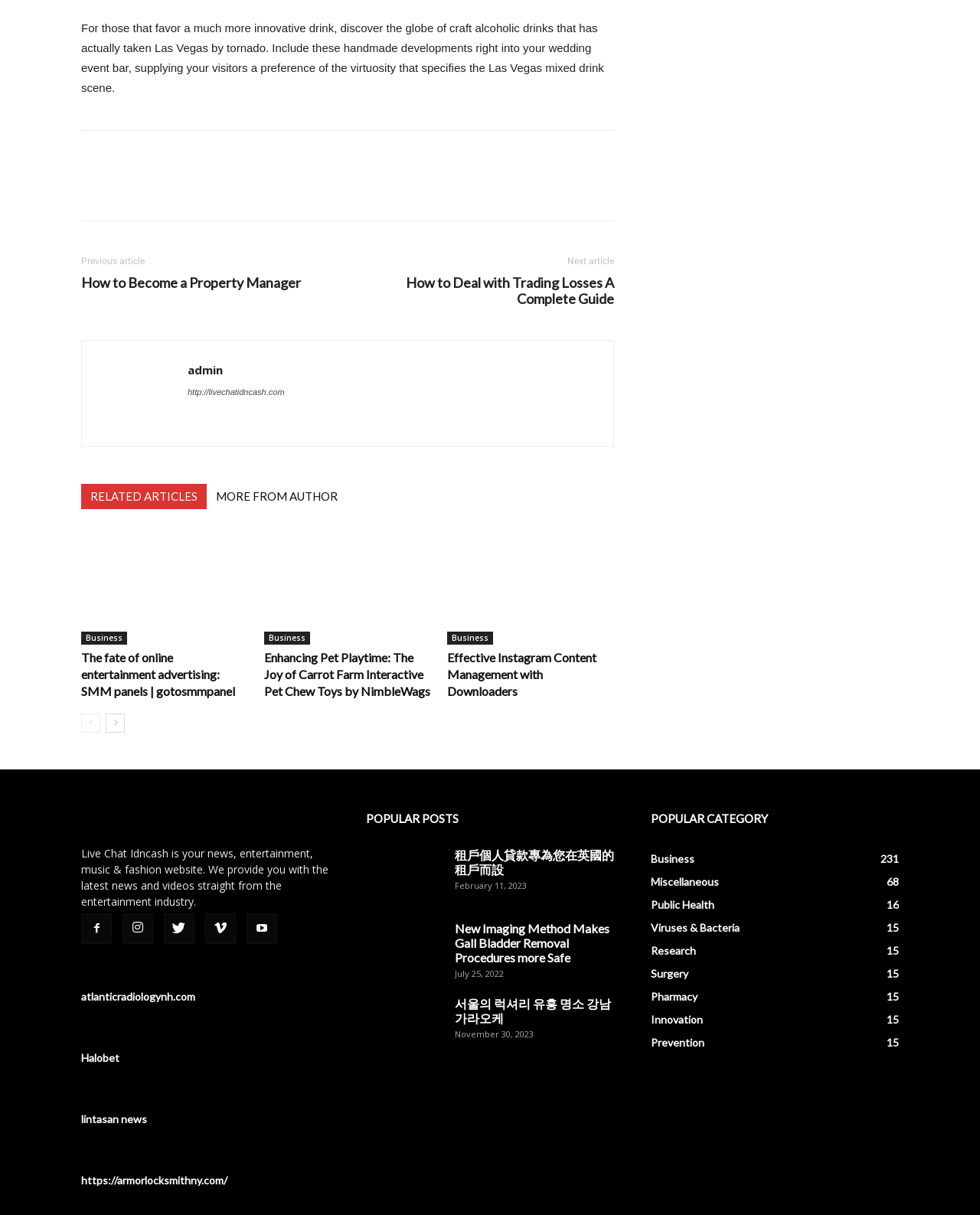Specify the bounding box coordinates of the area to click in order to follow the given instruction: "Click on the link '租戶個人貸款專為您在英國的租戶而設'."

[0.373, 0.698, 0.452, 0.742]